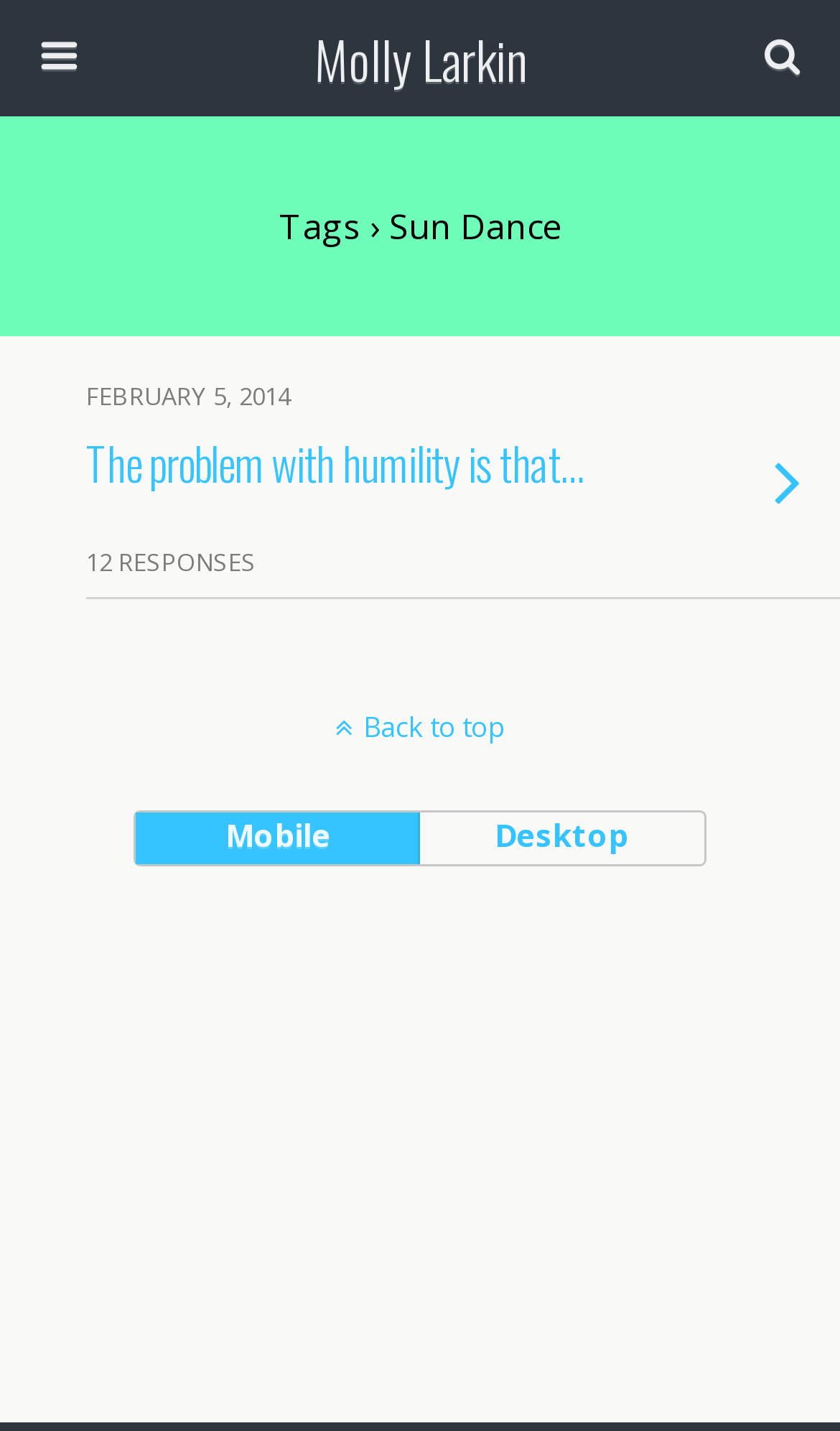Identify the bounding box of the HTML element described as: "name="s" placeholder="Search this website…"".

[0.054, 0.09, 0.756, 0.127]